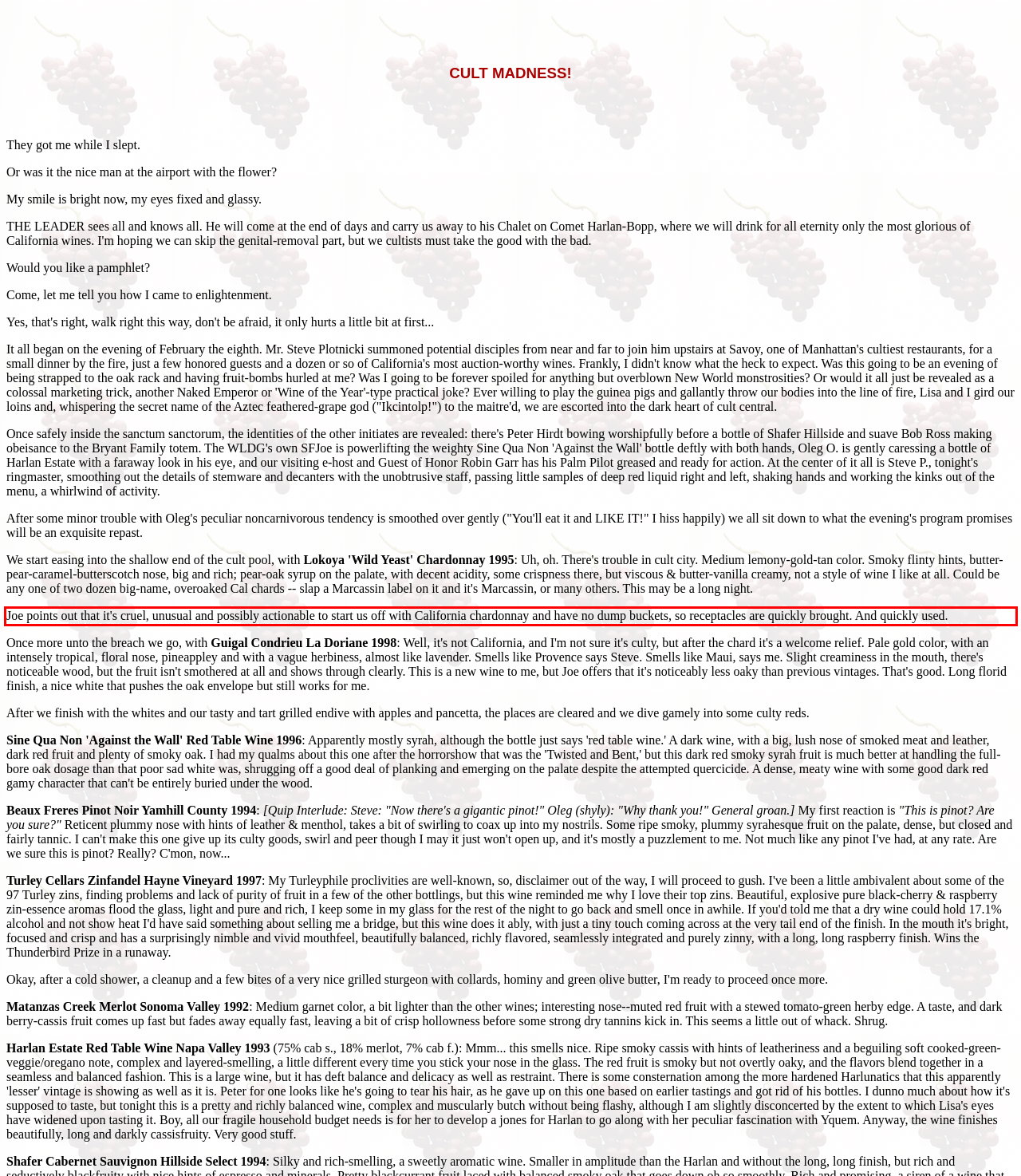Extract and provide the text found inside the red rectangle in the screenshot of the webpage.

Joe points out that it's cruel, unusual and possibly actionable to start us off with California chardonnay and have no dump buckets, so receptacles are quickly brought. And quickly used.